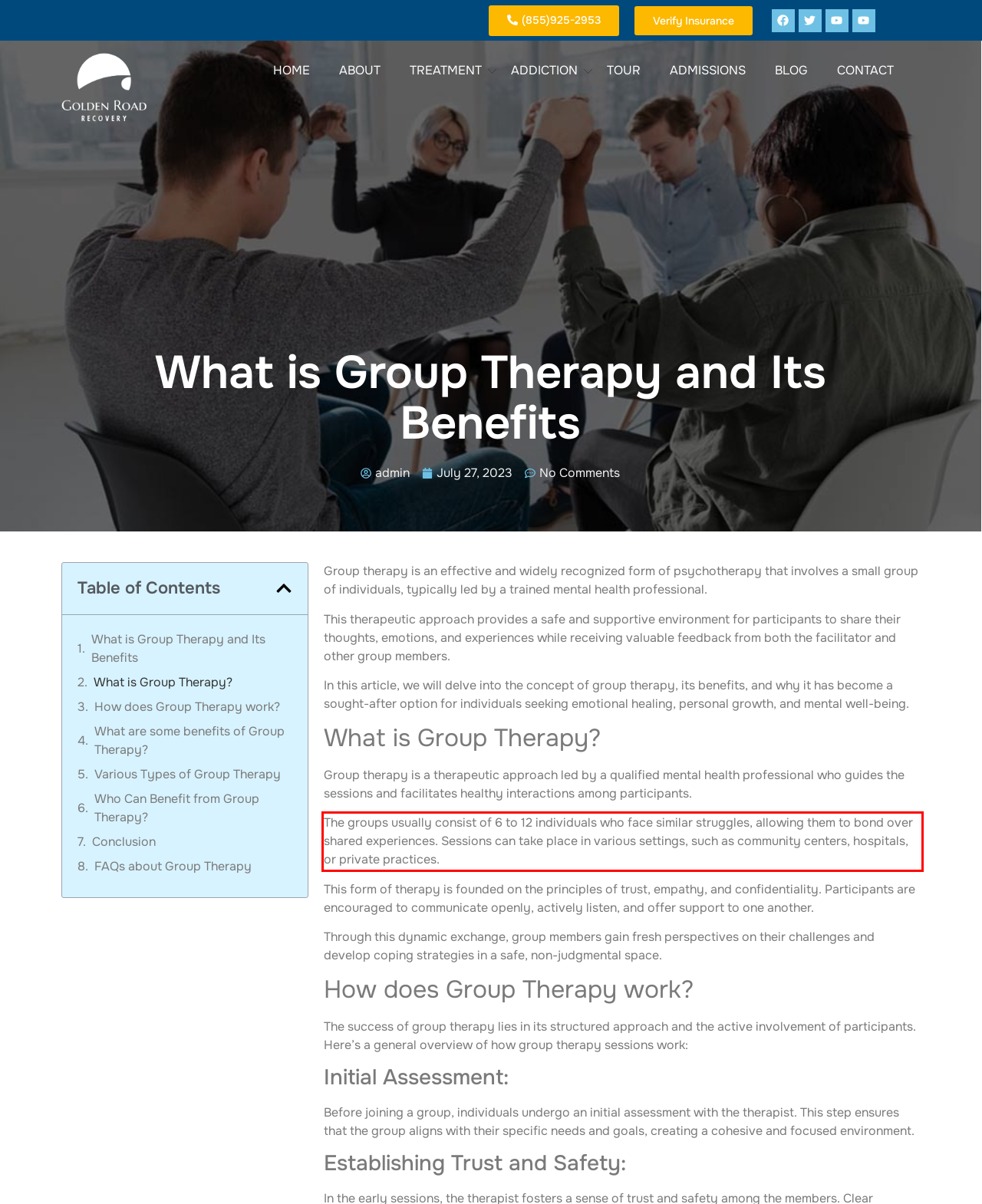Identify the red bounding box in the webpage screenshot and perform OCR to generate the text content enclosed.

The groups usually consist of 6 to 12 individuals who face similar struggles, allowing them to bond over shared experiences. Sessions can take place in various settings, such as community centers, hospitals, or private practices.